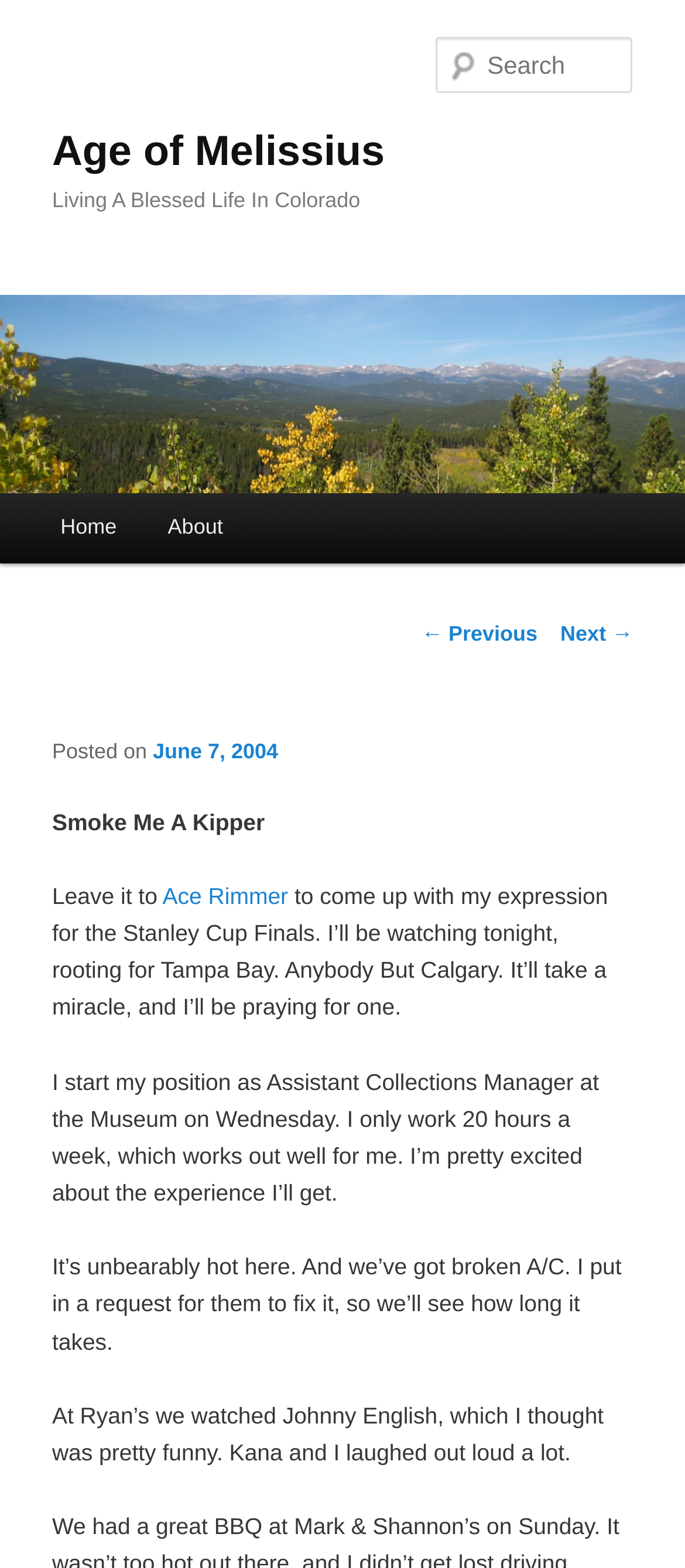Use the information in the screenshot to answer the question comprehensively: What is the author's opinion about the weather?

The author's opinion about the weather is obtained from the text 'It’s unbearably hot here. And we’ve got broken A/C.' which is present in the blog post.